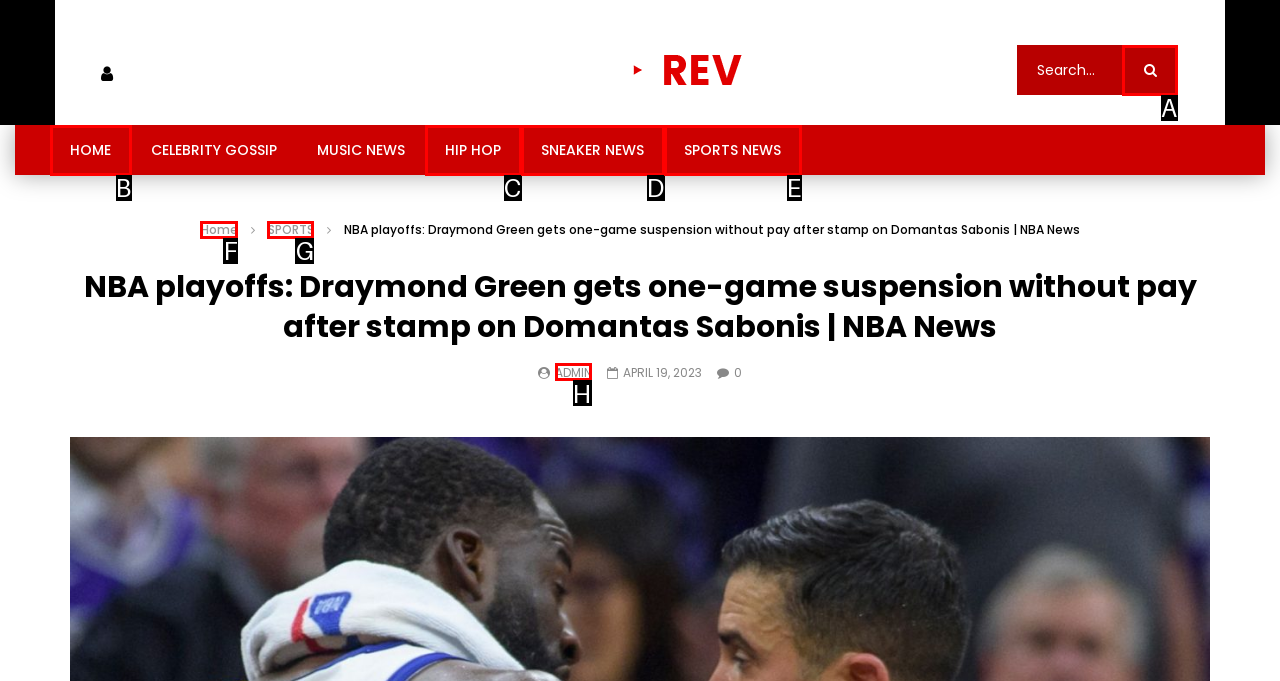Identify the correct option to click in order to complete this task: Read more about 'Riley Justice and the Corporate Team Building Exercise in Deception'
Answer with the letter of the chosen option directly.

None